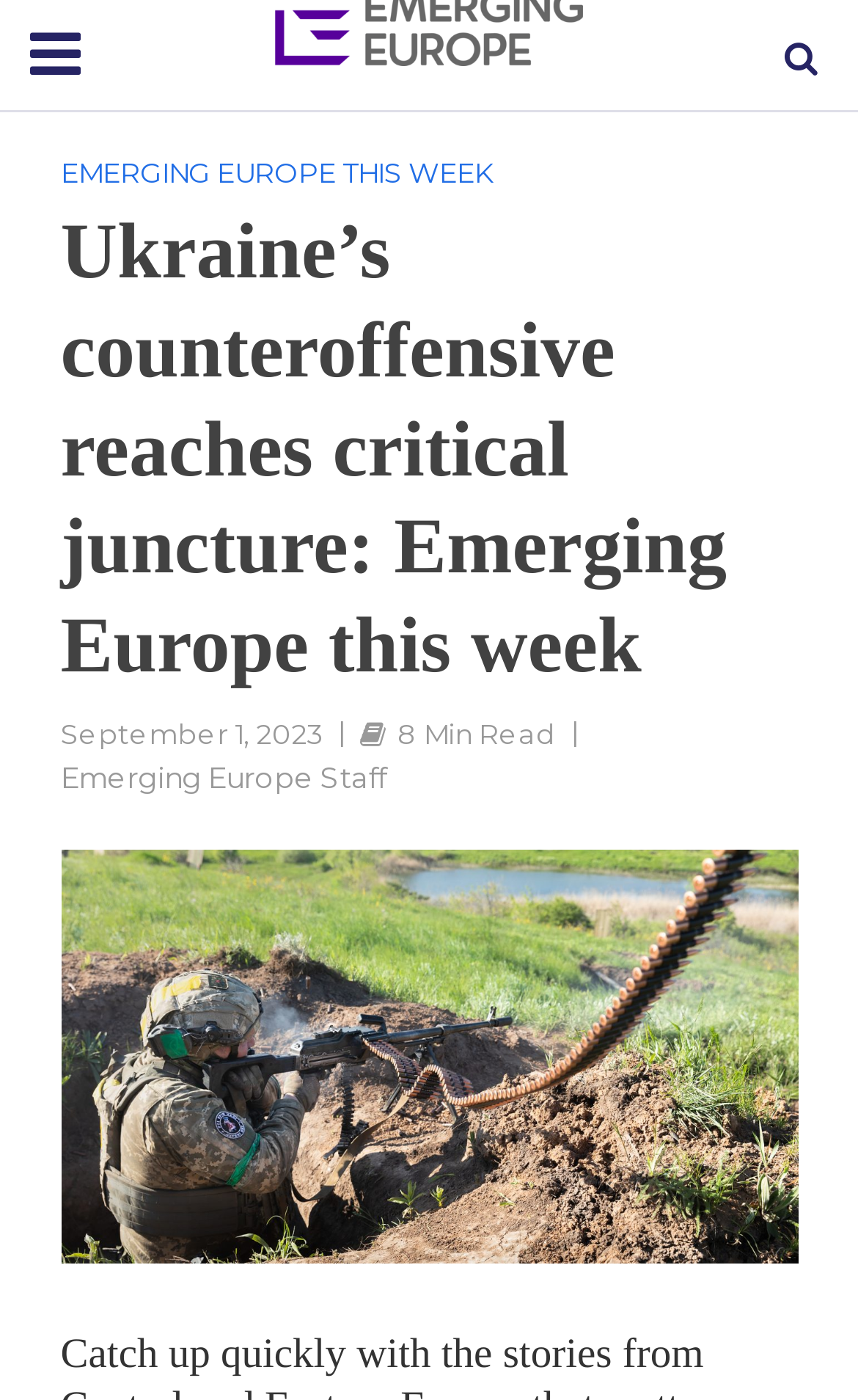Look at the image and give a detailed response to the following question: Who is the author of this article?

The author of this article is Emerging Europe Staff, which is mentioned at the bottom of the article header section.